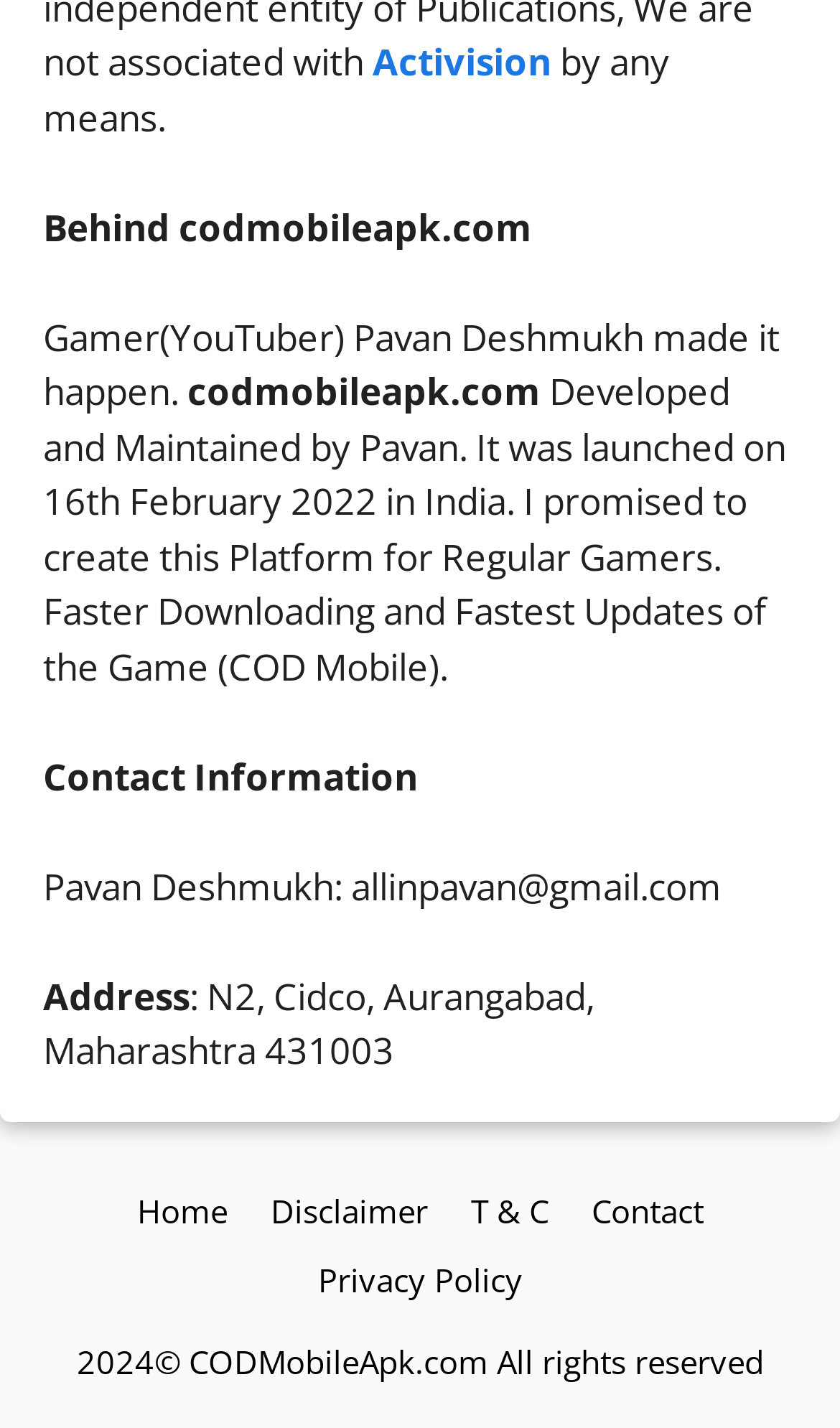Identify the bounding box coordinates of the HTML element based on this description: "Home".

[0.163, 0.832, 0.271, 0.862]